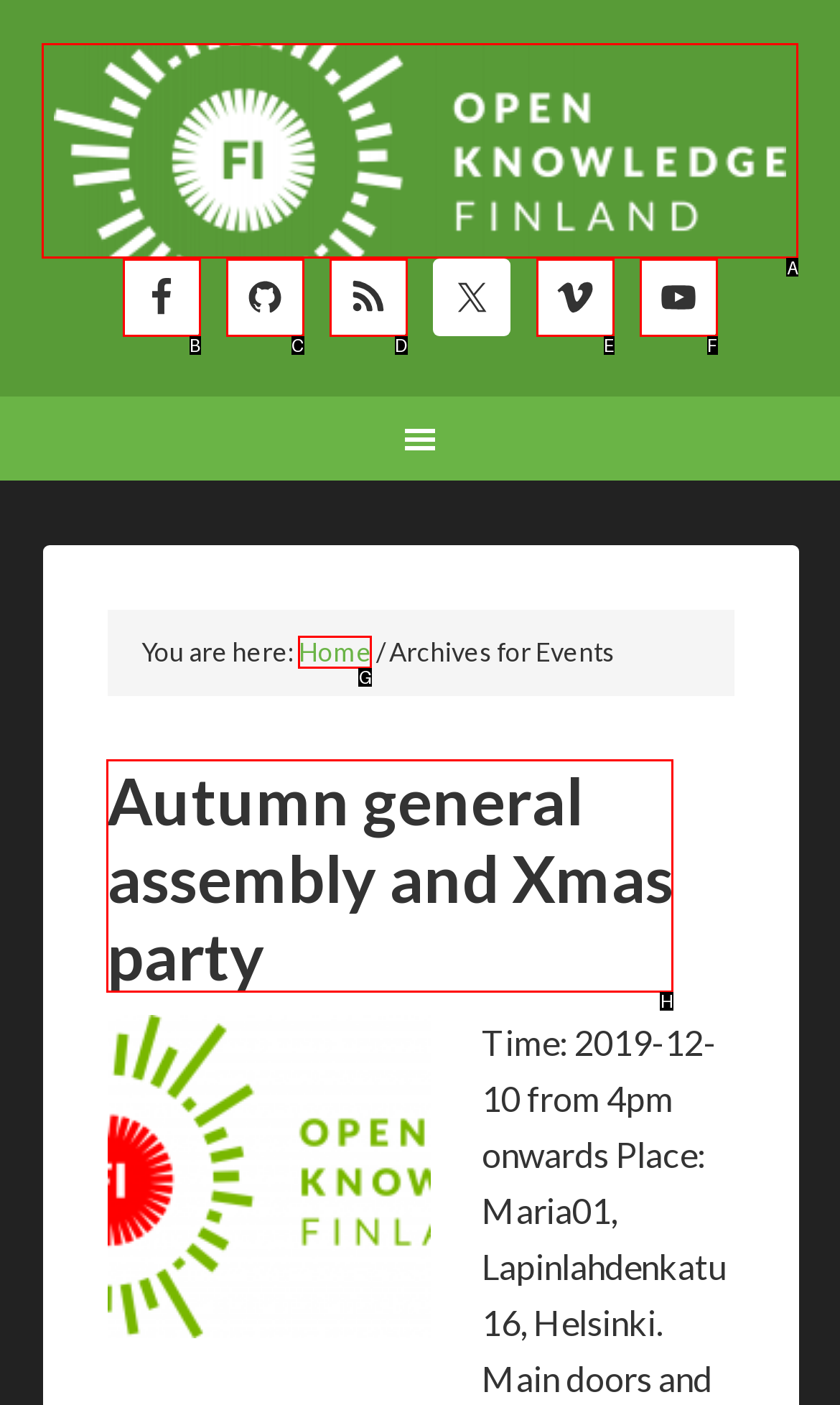Select the correct UI element to click for this task: go to Open Knowledge Finland homepage.
Answer using the letter from the provided options.

A